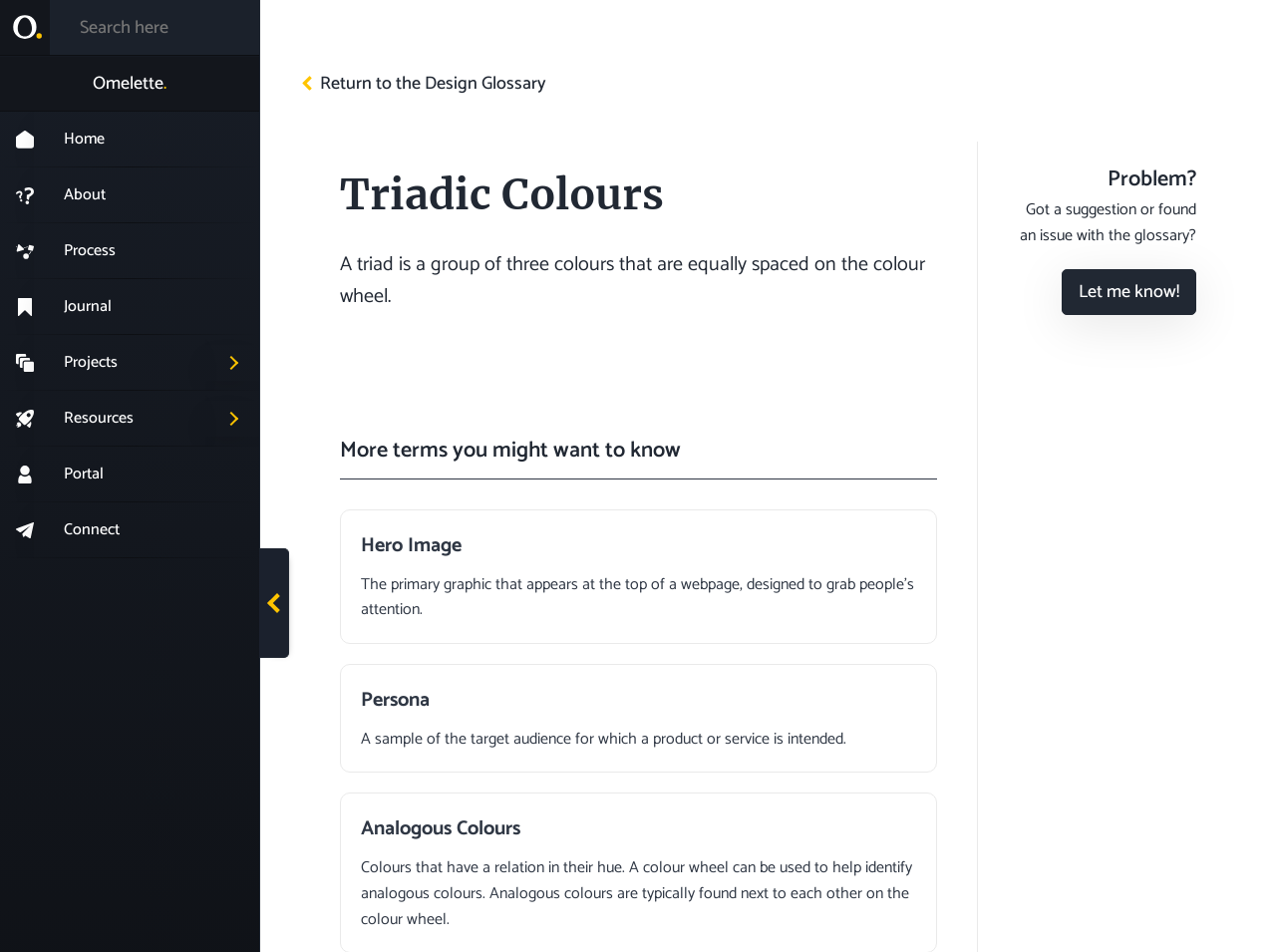Show the bounding box coordinates of the region that should be clicked to follow the instruction: "Search here."

[0.039, 0.0, 0.203, 0.059]